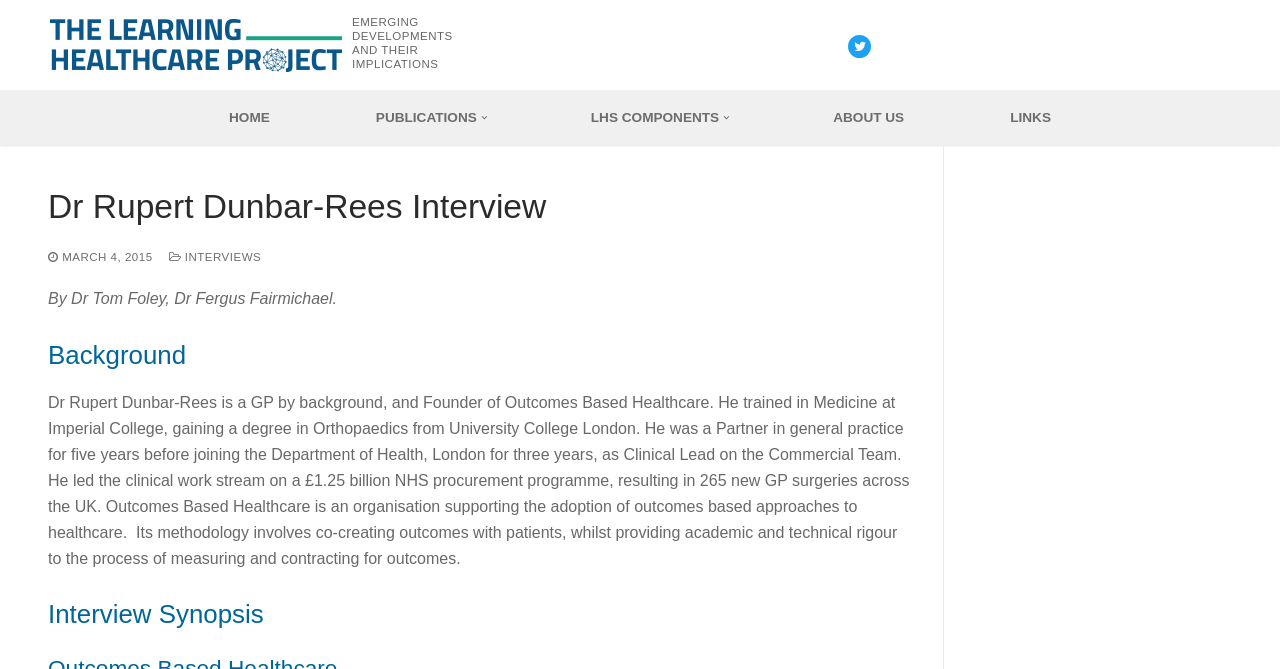Pinpoint the bounding box coordinates of the area that should be clicked to complete the following instruction: "Go to the 'ABOUT US' page". The coordinates must be given as four float numbers between 0 and 1, i.e., [left, top, right, bottom].

[0.641, 0.148, 0.717, 0.204]